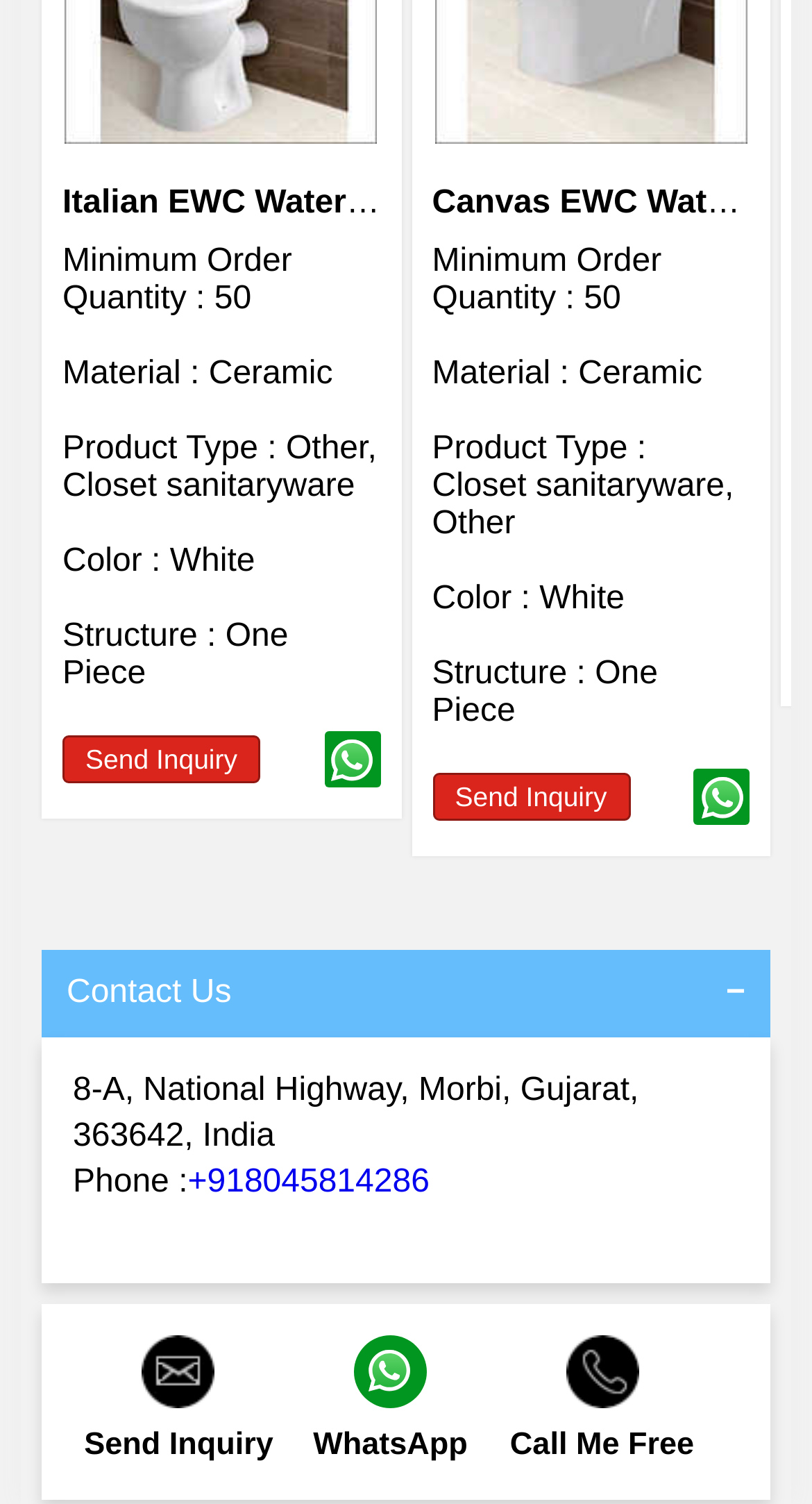Identify the bounding box of the HTML element described here: "parent_node: Send Inquiry". Provide the coordinates as four float numbers between 0 and 1: [left, top, right, bottom].

[0.854, 0.511, 0.923, 0.548]